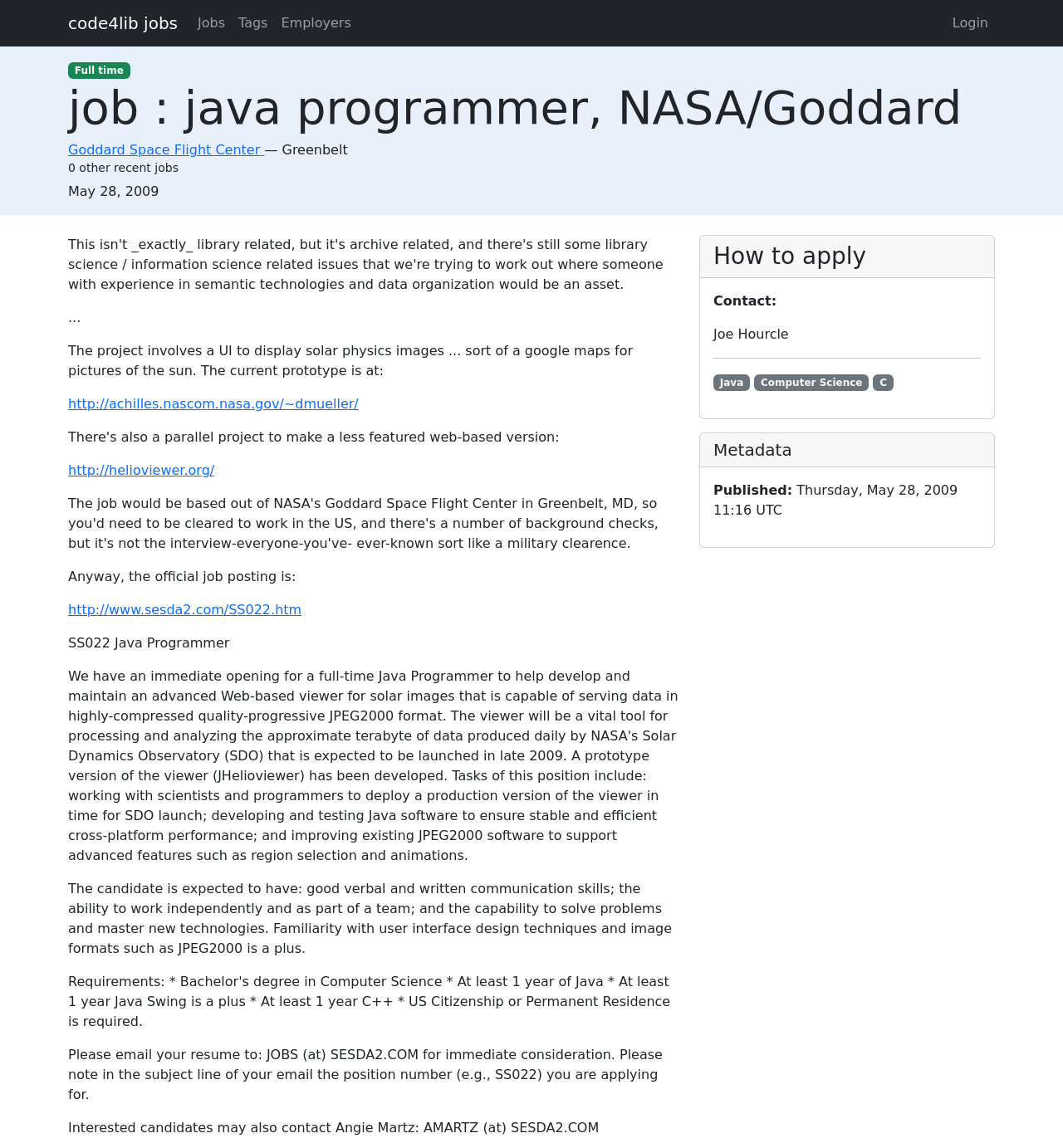What is the job title?
Using the information from the image, give a concise answer in one word or a short phrase.

Java Programmer